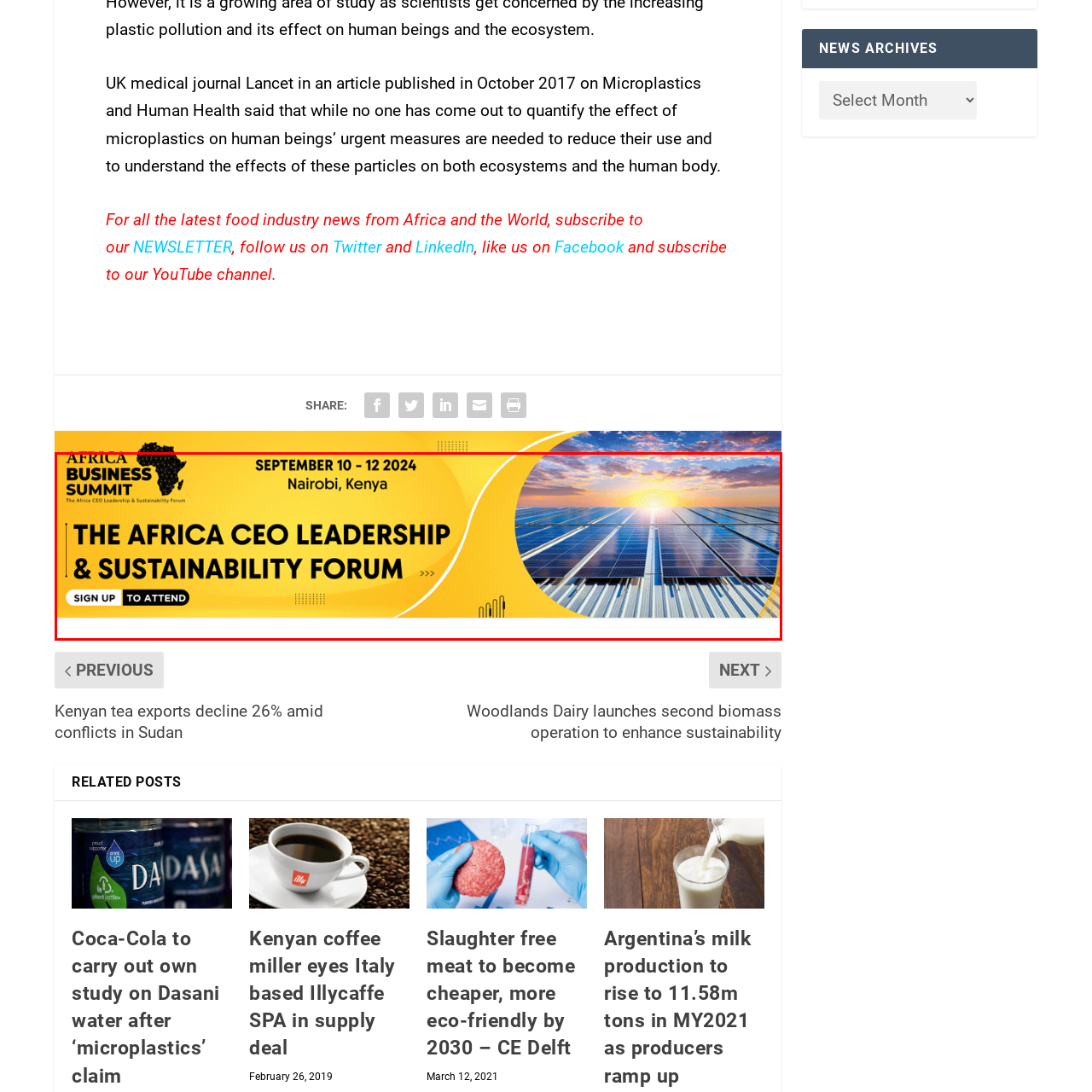Where is the Africa CEO Leadership & Sustainability Forum taking place?
Focus on the visual details within the red bounding box and provide an in-depth answer based on your observations.

The image promotes the event, which is set to take place from September 10 to 12, 2024, in Nairobi, Kenya, indicating the location of the forum.